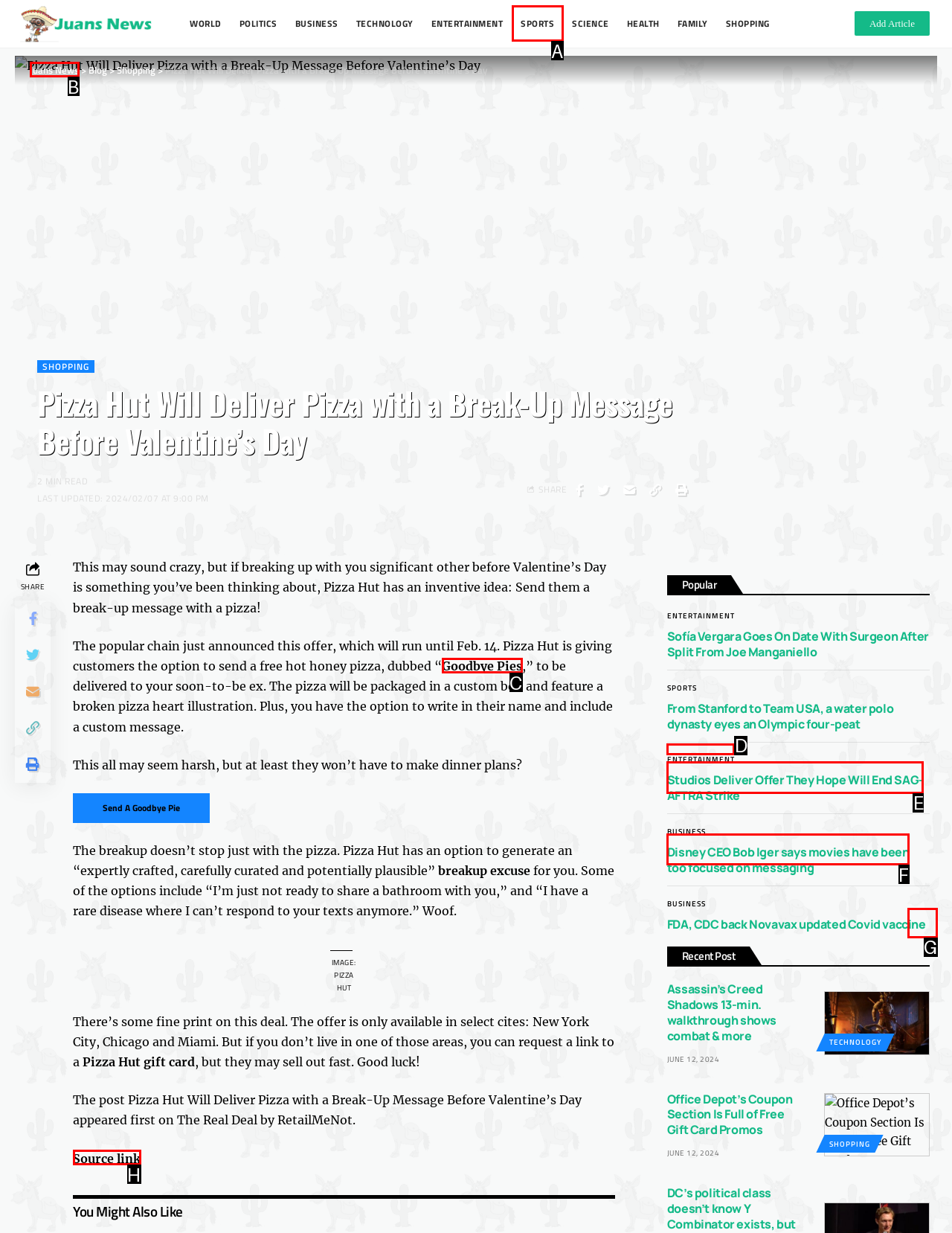Tell me which option I should click to complete the following task: Click the 'Source link' link Answer with the option's letter from the given choices directly.

H